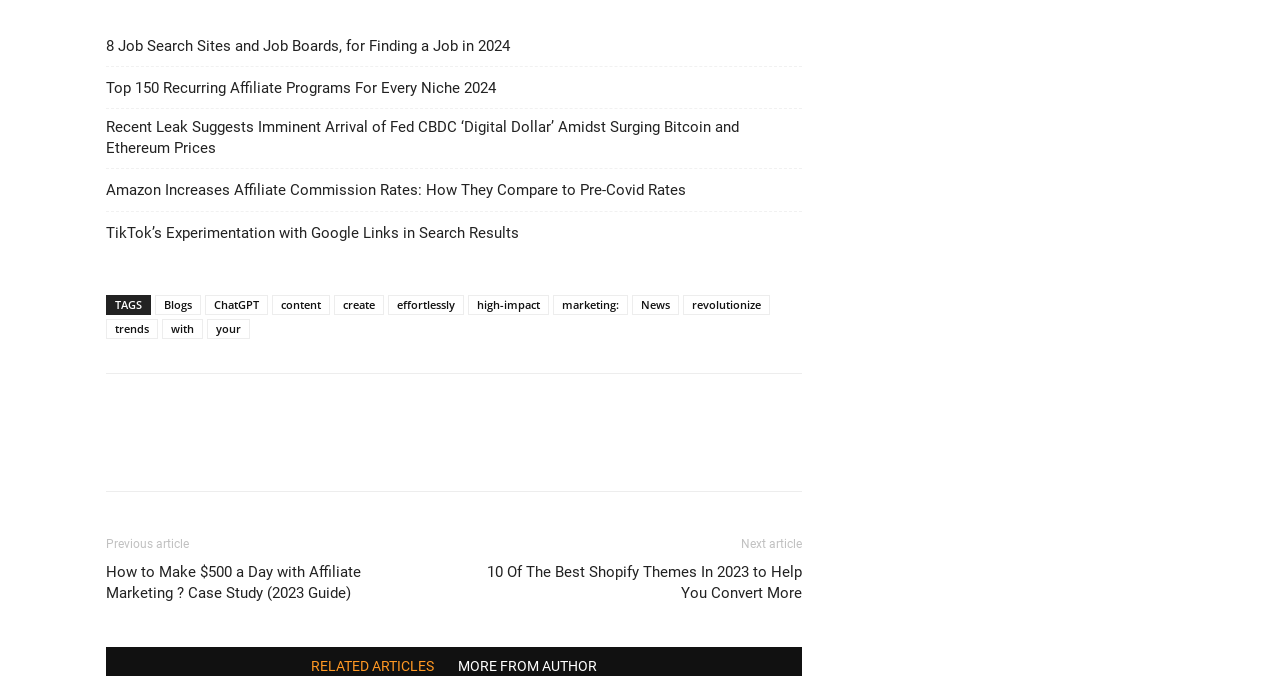Can you find the bounding box coordinates for the element that needs to be clicked to execute this instruction: "Check the news"? The coordinates should be given as four float numbers between 0 and 1, i.e., [left, top, right, bottom].

[0.494, 0.436, 0.53, 0.465]